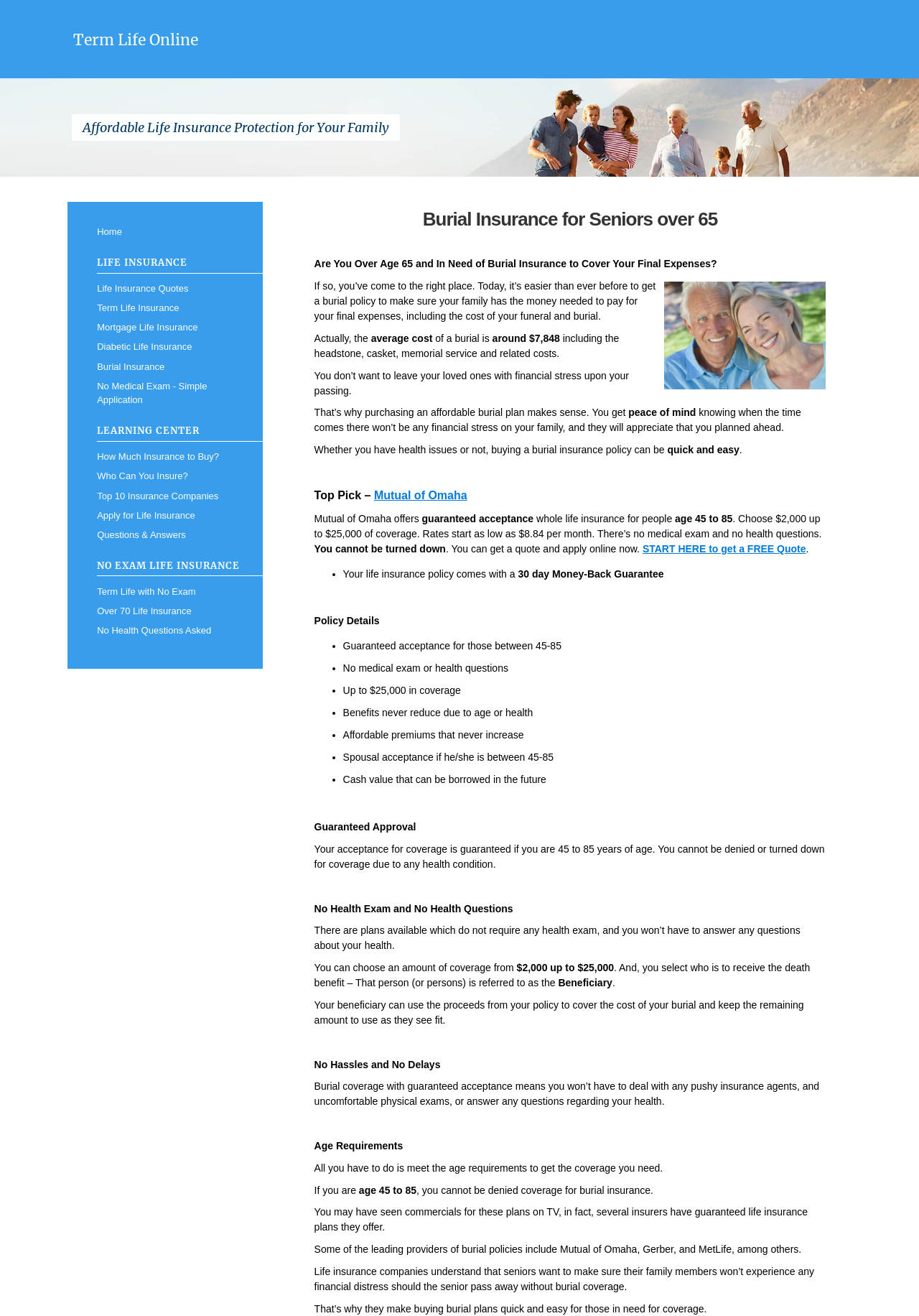Describe in detail what you see on the webpage.

This webpage is about burial insurance for seniors over 65, with a focus on guaranteed approval and coverage for ages 45-85. At the top, there is a link to "Term Life Online" and a heading that reads "Burial Insurance for Seniors over 65". Below this, there is a brief introduction to the importance of having burial insurance, followed by a paragraph explaining how it can provide peace of mind for families.

To the right of the introduction, there is an image related to burial insurance for seniors over 65. The main content of the page is divided into sections, with headings and bullet points that outline the benefits and features of burial insurance policies. These sections include information on guaranteed acceptance, no medical exam or health questions, and affordable premiums.

There are several links throughout the page, including "Mutual of Omaha" and "START HERE to get a FREE Quote", which suggest that the page is promoting a specific insurance provider or policy. Additionally, there are links to other related topics, such as "Life Insurance Quotes", "Term Life Insurance", and "Learning Center", which may provide further information or resources for visitors.

At the bottom of the page, there are more links to related topics, including "How Much Insurance to Buy?" and "No Medical Exam - Simple Application". Overall, the page appears to be a resource for seniors looking for burial insurance, with a focus on guaranteed approval and easy application processes.